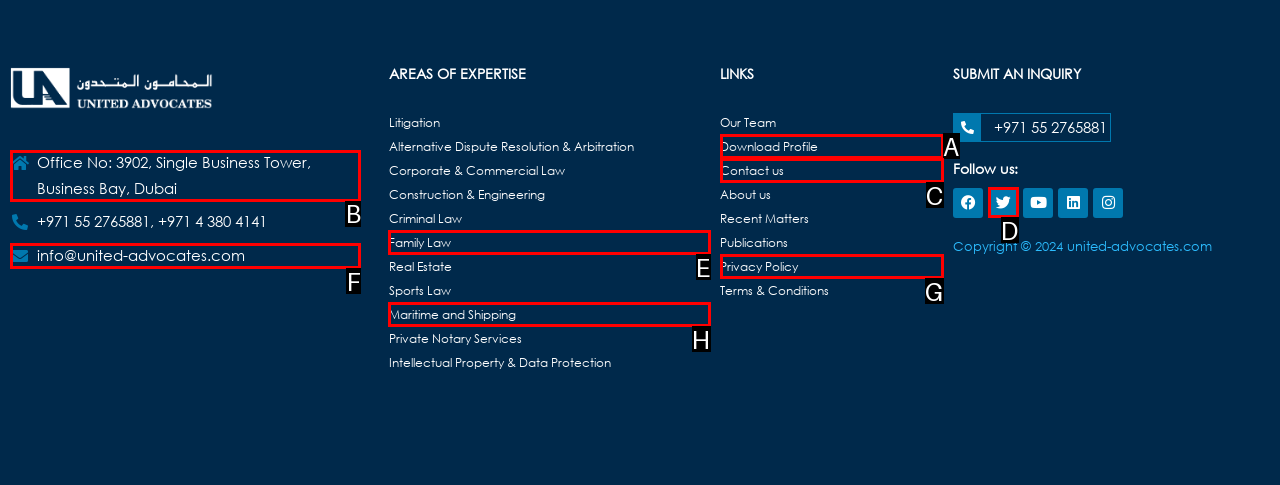Based on the description Twitter, identify the most suitable HTML element from the options. Provide your answer as the corresponding letter.

D